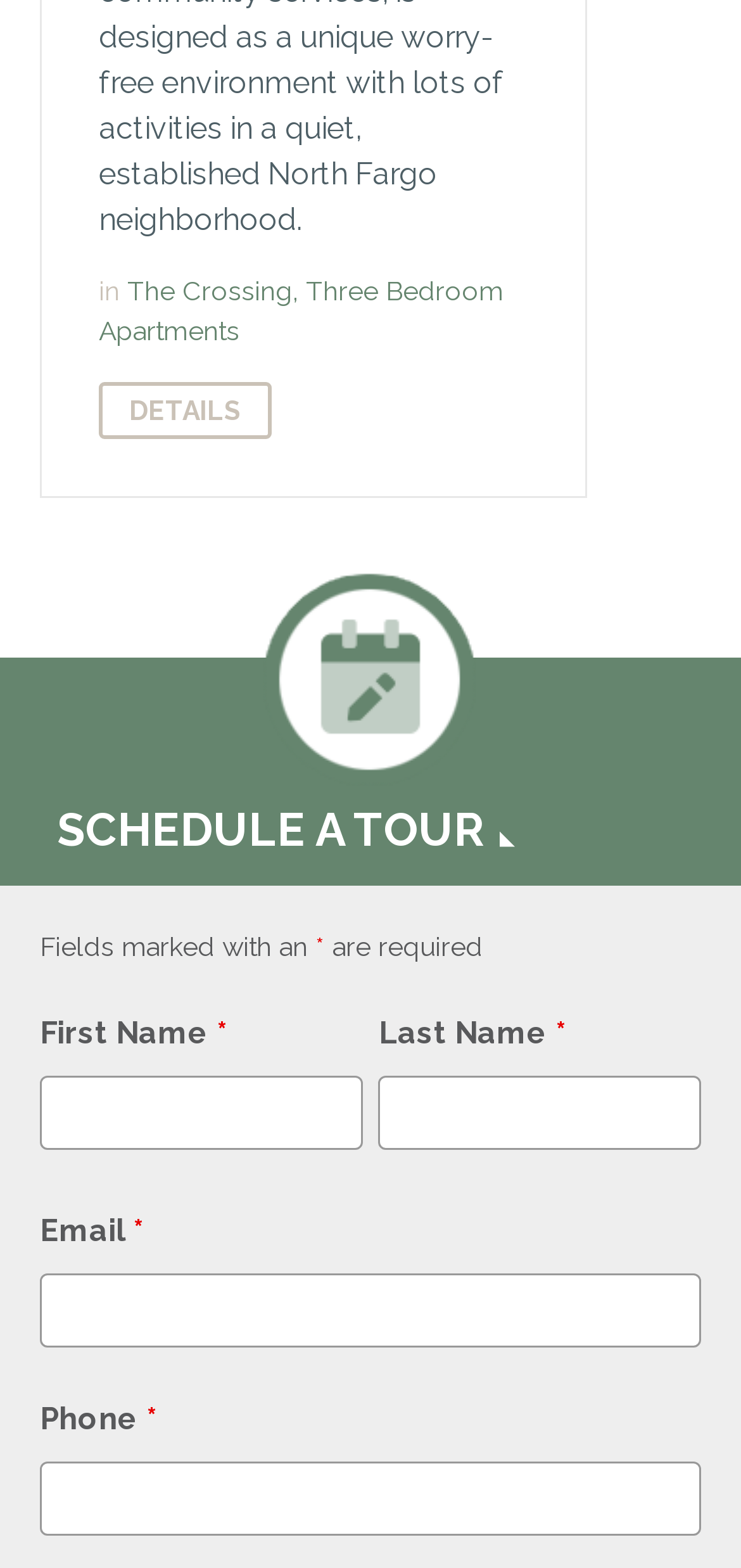Identify the bounding box for the described UI element: "Details".

[0.133, 0.244, 0.367, 0.28]